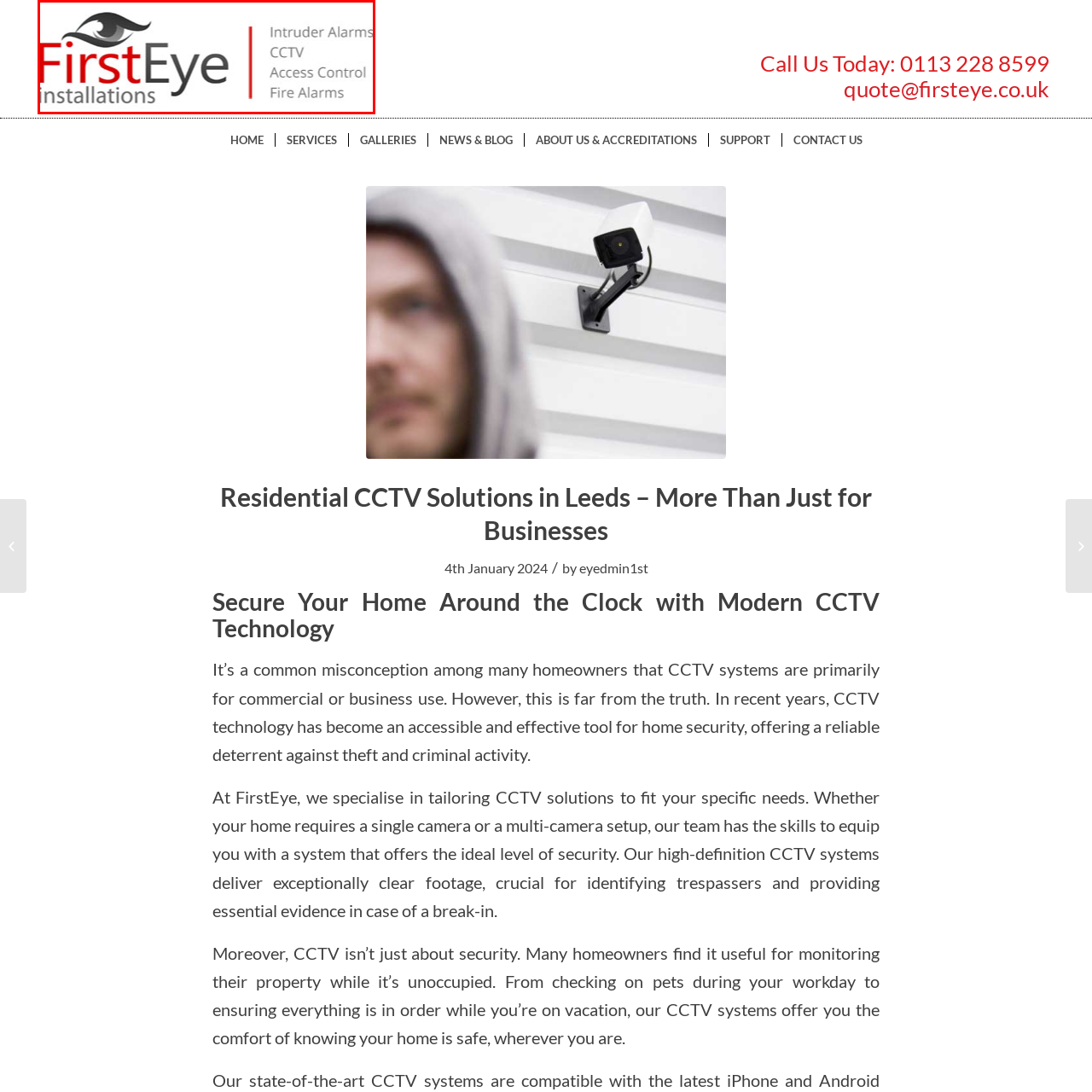What services are offered by First Eye?
Inspect the highlighted part of the image and provide a single word or phrase as your answer.

Intruder Alarms, CCTV, Access Control, Fire Alarms